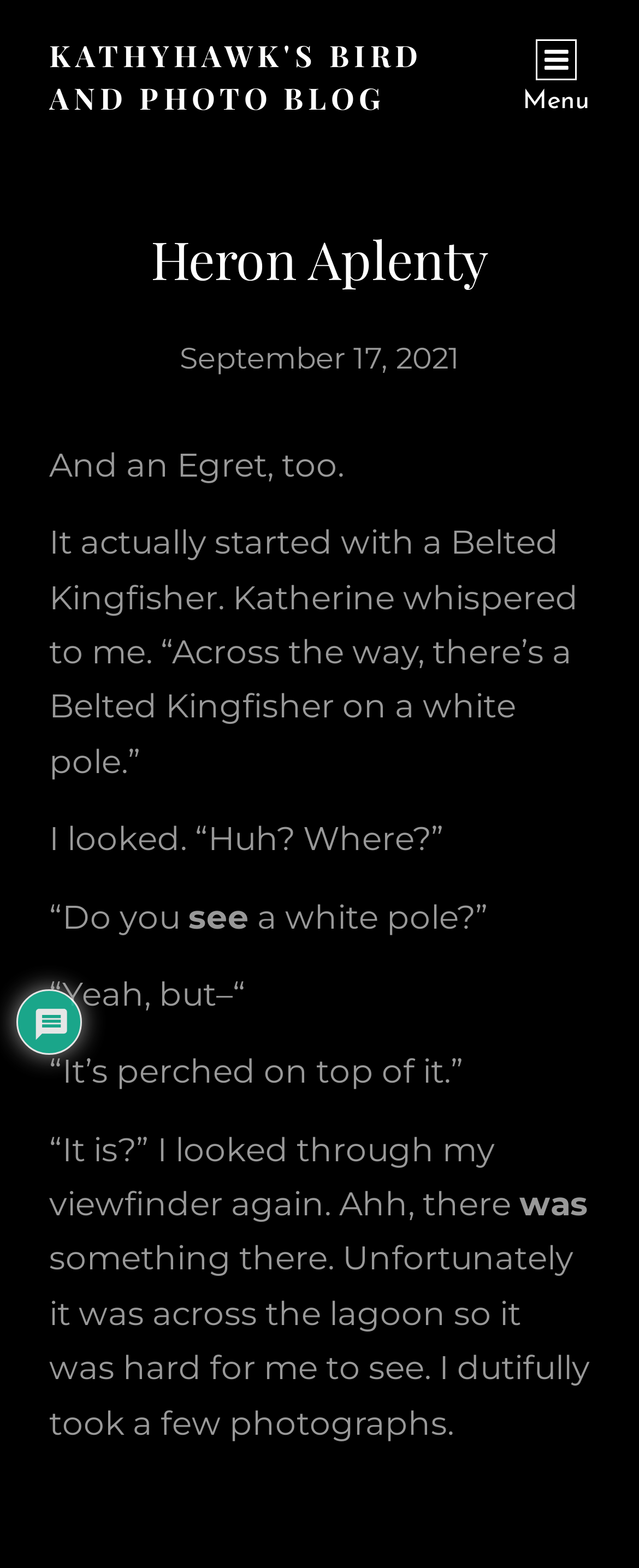From the screenshot, find the bounding box of the UI element matching this description: "Menu". Supply the bounding box coordinates in the form [left, top, right, bottom], each a float between 0 and 1.

[0.792, 0.015, 0.949, 0.084]